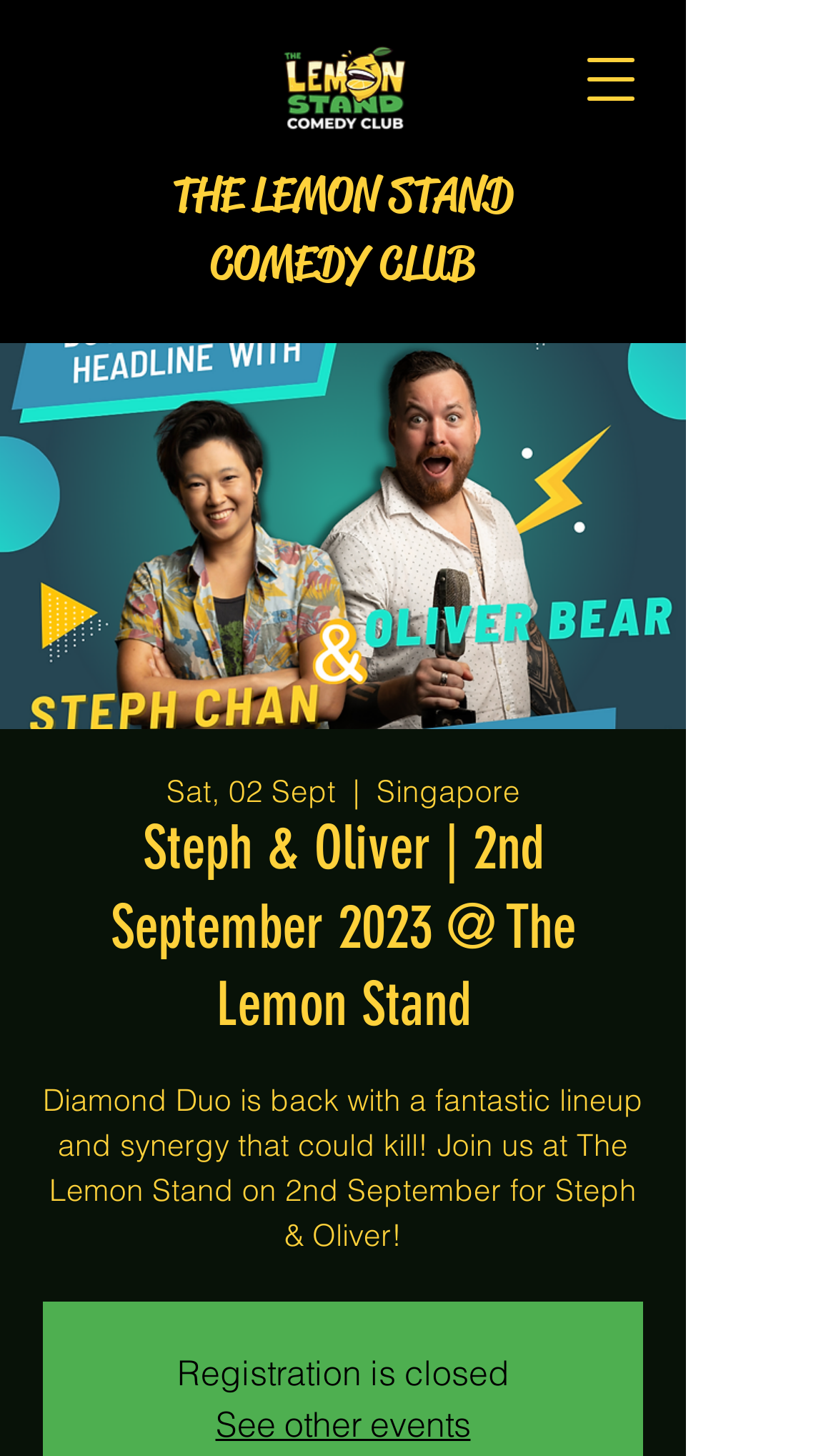Explain the webpage in detail, including its primary components.

The webpage appears to be an event page for a comedy show featuring Steph & Oliver at The Lemon Stand on September 2nd. At the top left corner, there is a logo of The Lemon Stand Comedy Club, which is an image of a white logo on a dark background. 

To the right of the logo, there is a heading that reads "Steph & Oliver | 2nd September 2023 @ The Lemon Stand" in a large font size. Below this heading, there is a brief description of the event, stating that "Diamond Duo is back with a fantastic lineup and synergy that could kill! Join us at The Lemon Stand on 2nd September for Steph & Oliver!" 

Above the description, there is a smaller text that indicates the date and location of the event, which is "Sat, 02 Sept | Singapore". 

At the very bottom of the page, there is a notice that "Registration is closed" and a link to "See other events". 

On the top right corner, there is a button to "Open navigation menu", which is a popup dialog.